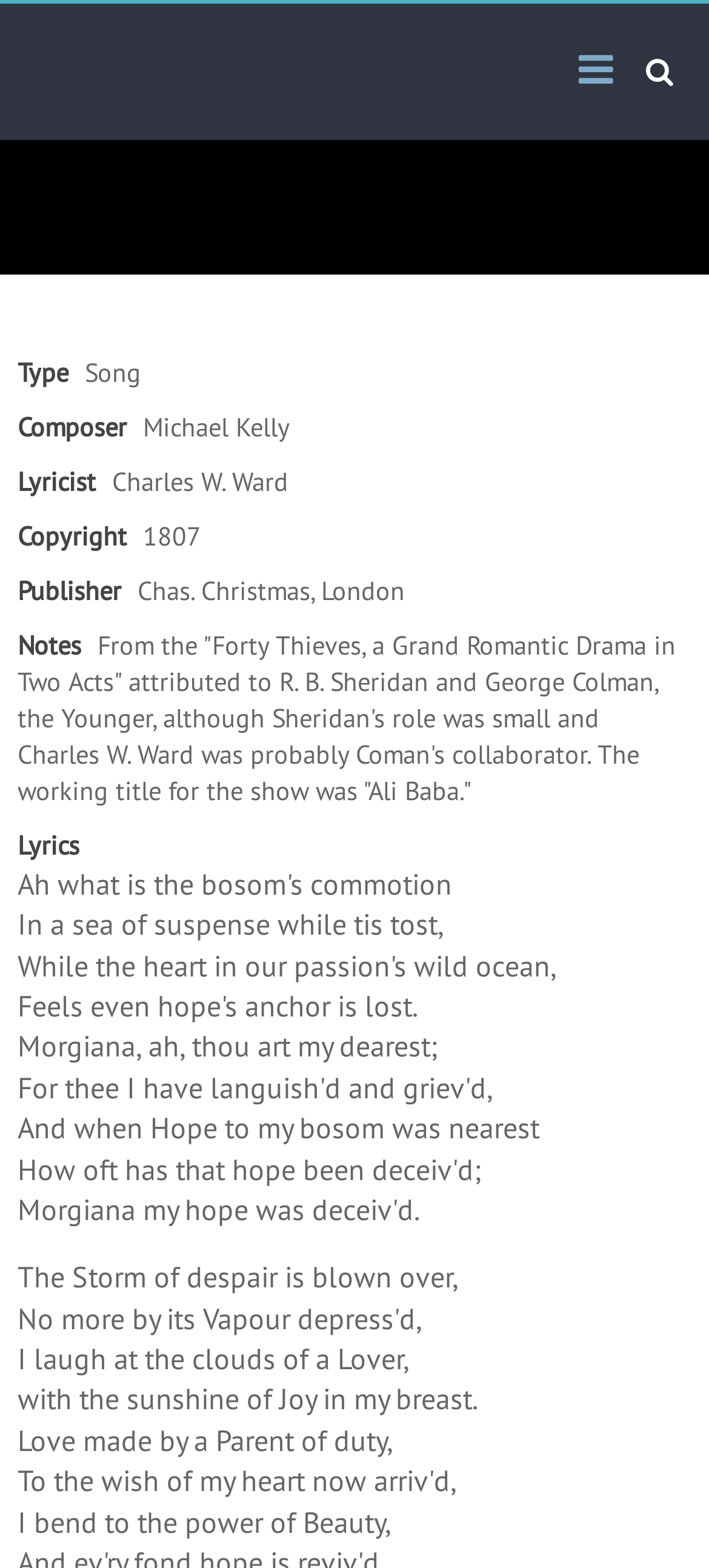Who is the composer of the song?
Using the image as a reference, answer the question in detail.

I can find the answer by looking at the webpage, where it is written 'Composer' followed by 'Michael Kelly', which indicates that Michael Kelly is the composer of the song.